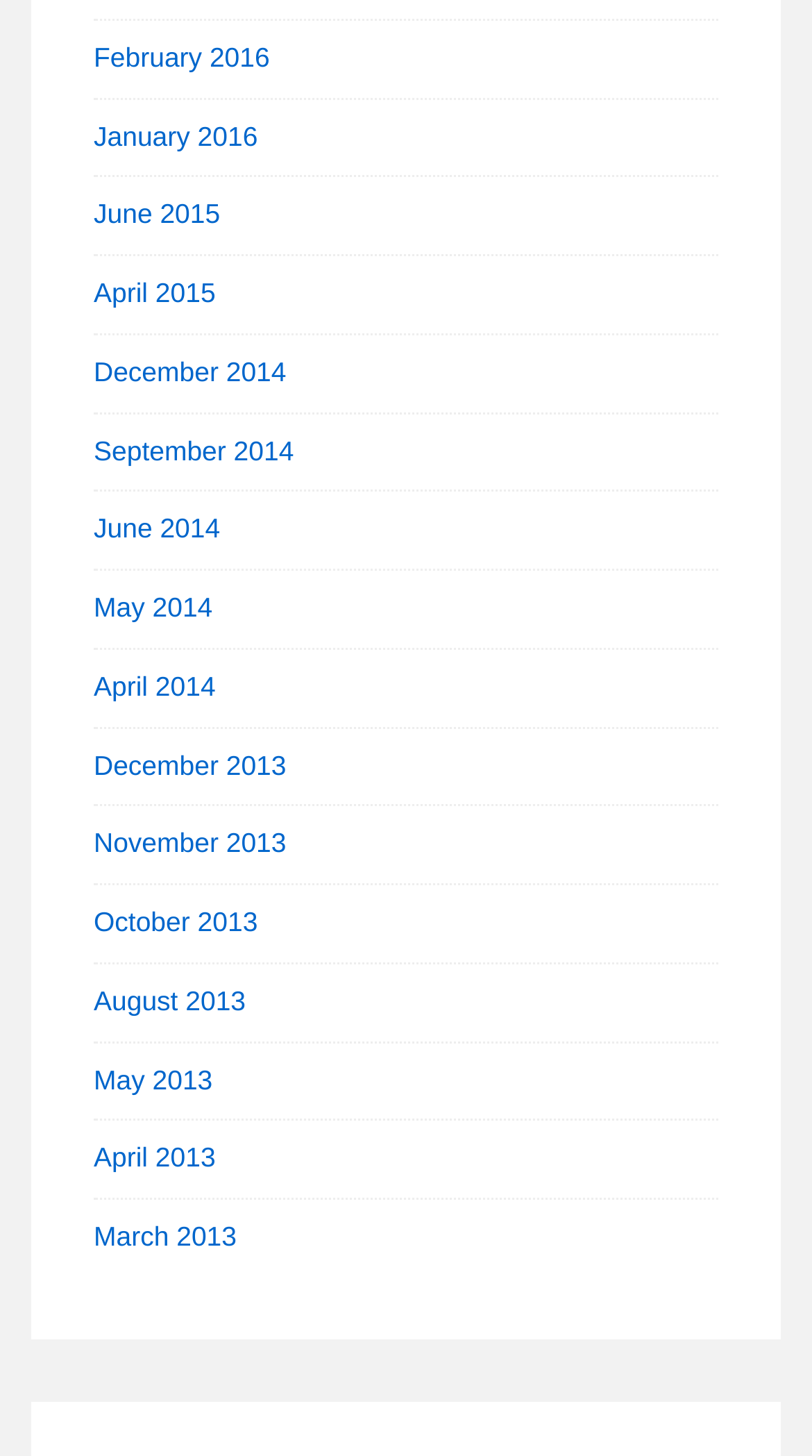What is the middle month listed?
Give a detailed response to the question by analyzing the screenshot.

By examining the list of links, I found that the middle month listed is June 2014, which is located approximately in the middle of the list.